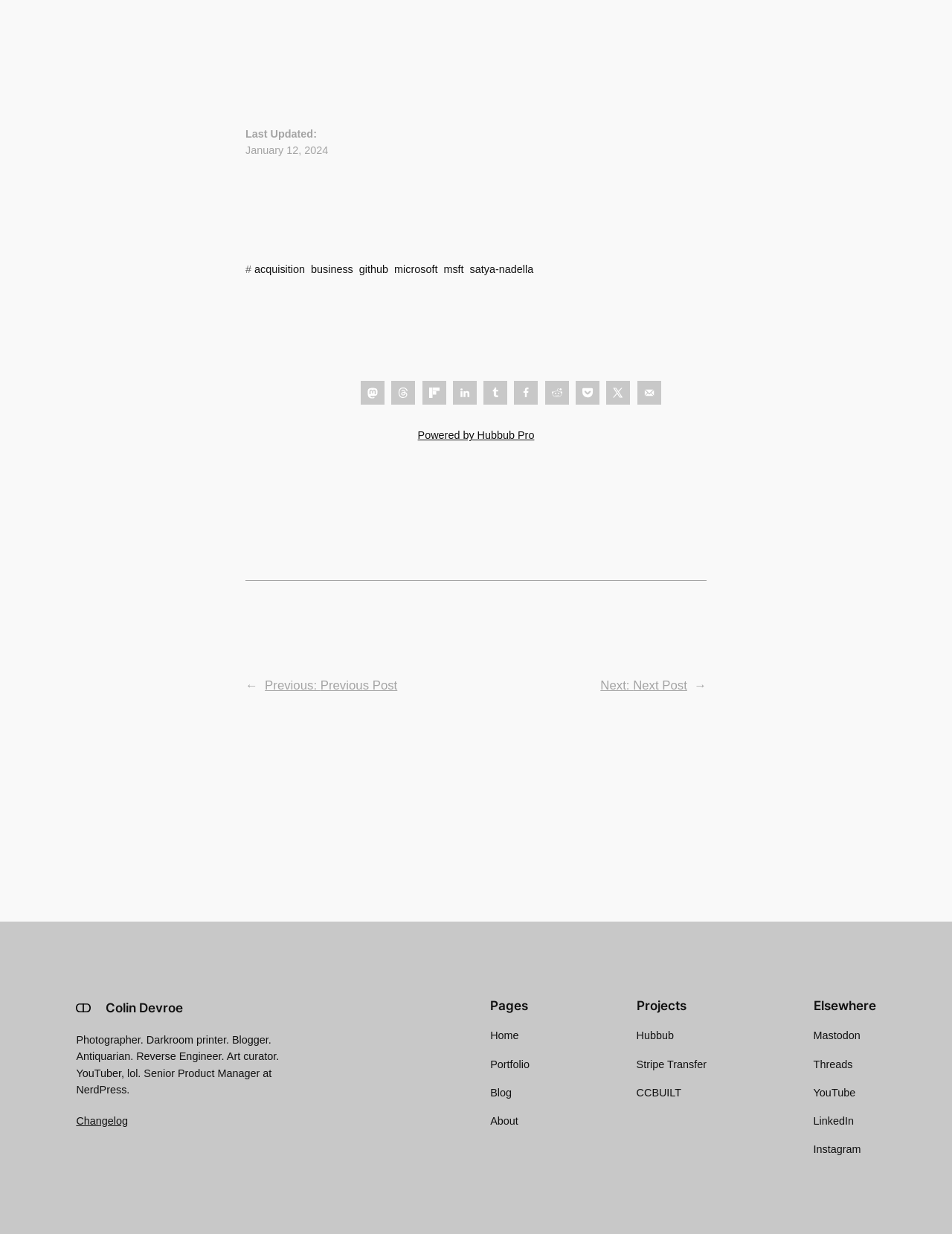Locate the bounding box coordinates of the area where you should click to accomplish the instruction: "Share on Mastodon".

[0.379, 0.309, 0.404, 0.328]